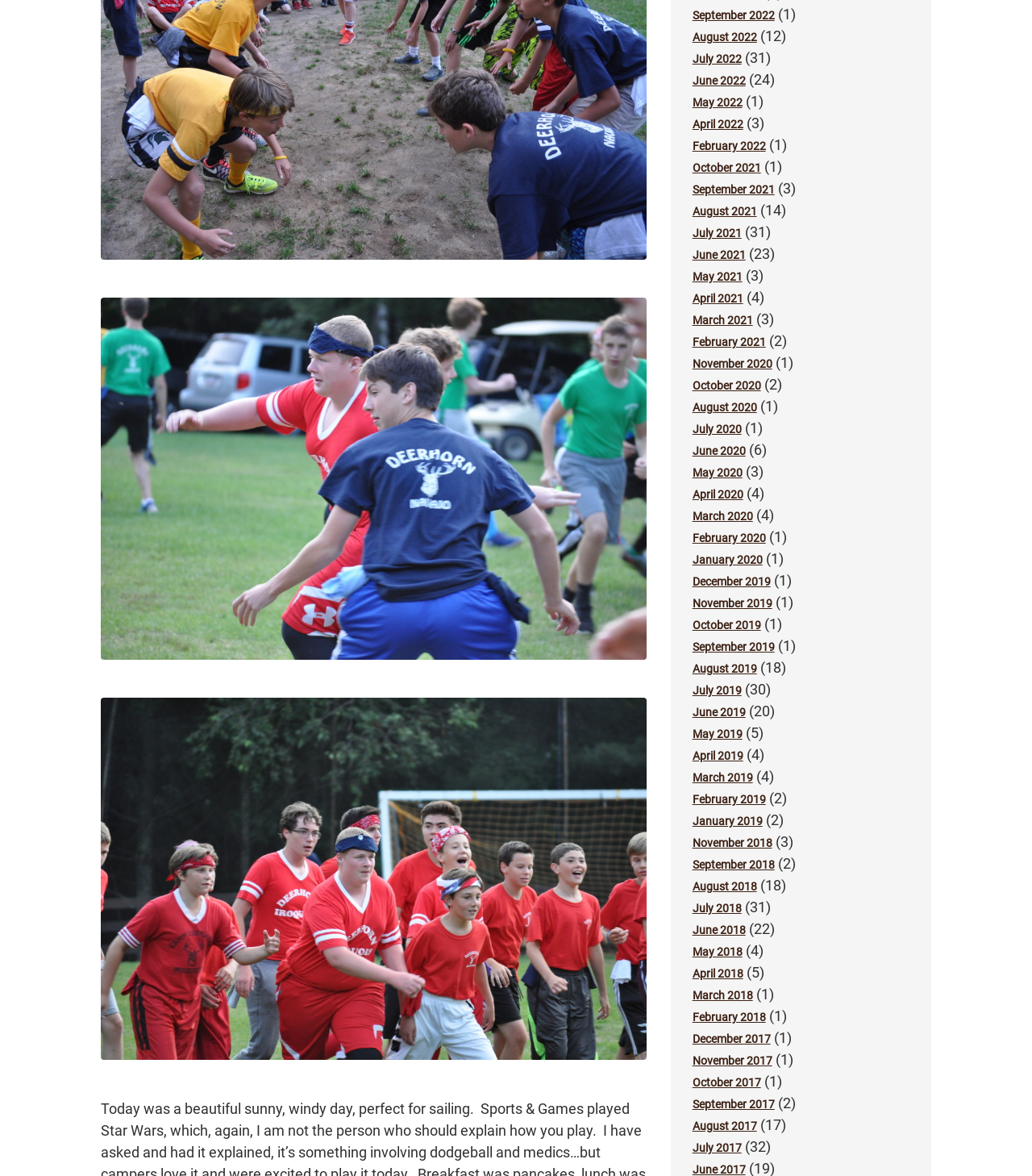Provide the bounding box coordinates of the section that needs to be clicked to accomplish the following instruction: "view July 2022."

[0.671, 0.045, 0.718, 0.056]